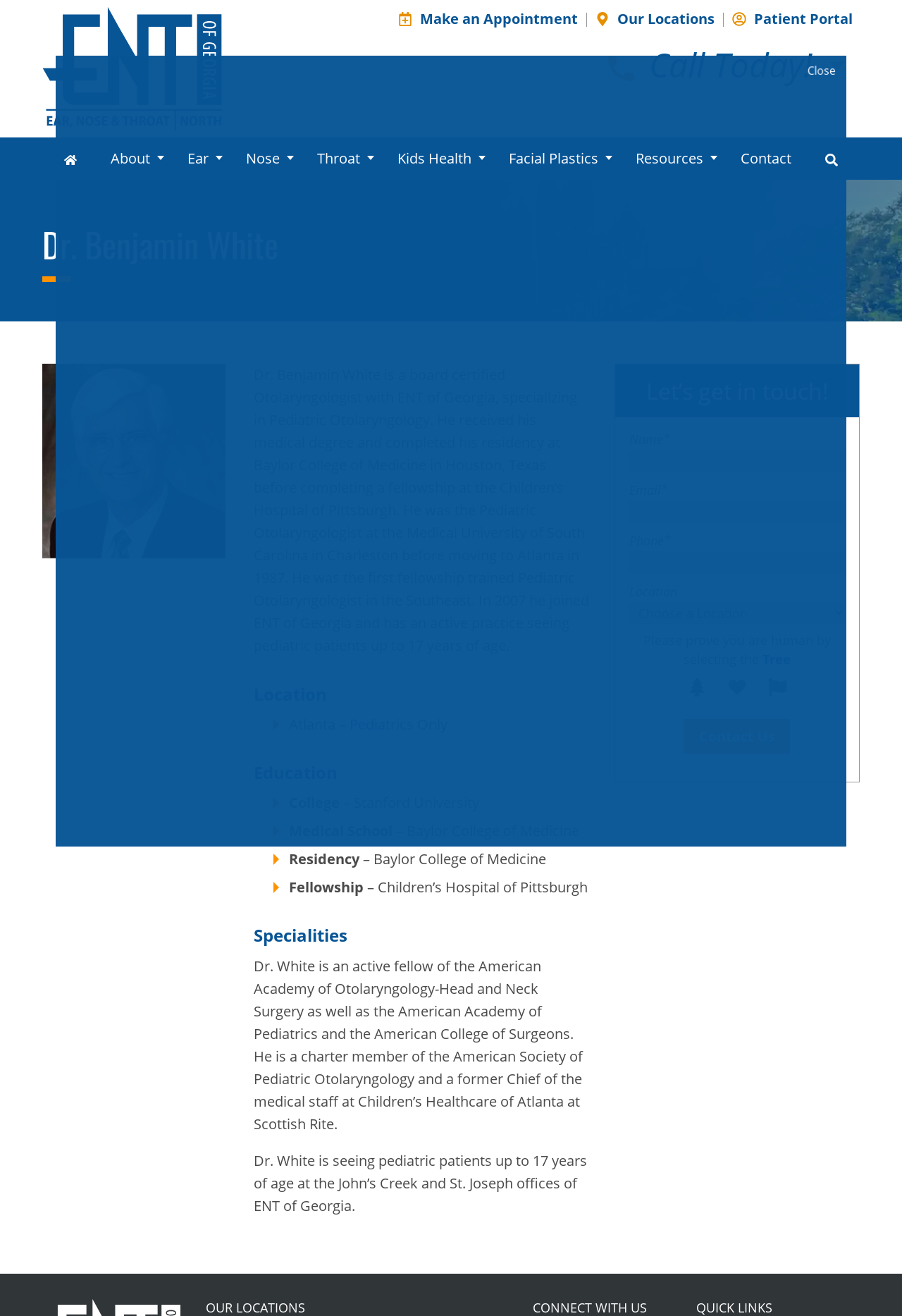Locate the bounding box coordinates of the clickable part needed for the task: "Contact Dr. Benjamin White".

[0.759, 0.546, 0.876, 0.572]